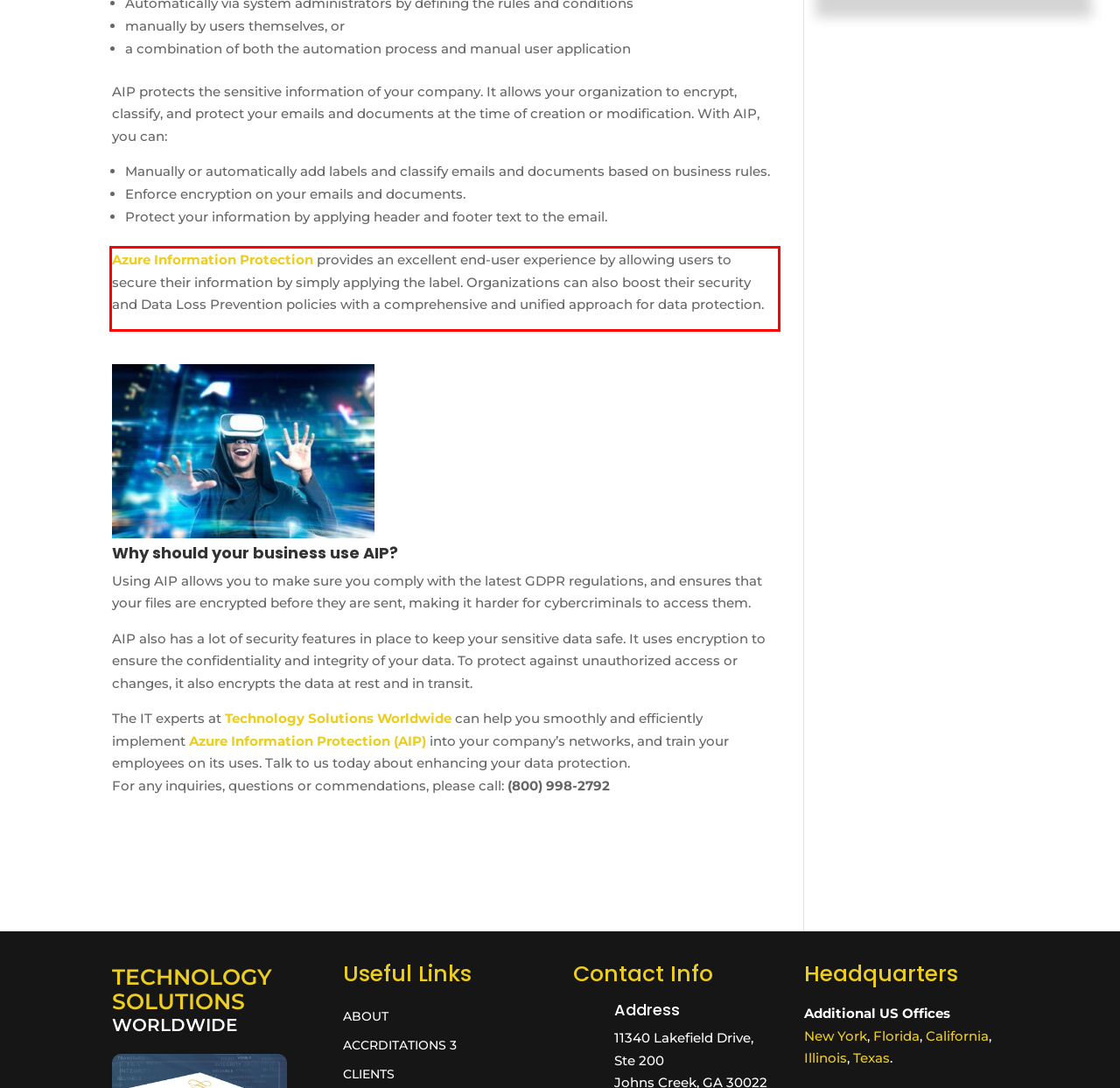Using the provided webpage screenshot, recognize the text content in the area marked by the red bounding box.

Azure Information Protection provides an excellent end-user experience by allowing users to secure their information by simply applying the label. Organizations can also boost their security and Data Loss Prevention policies with a comprehensive and unified approach for data protection.